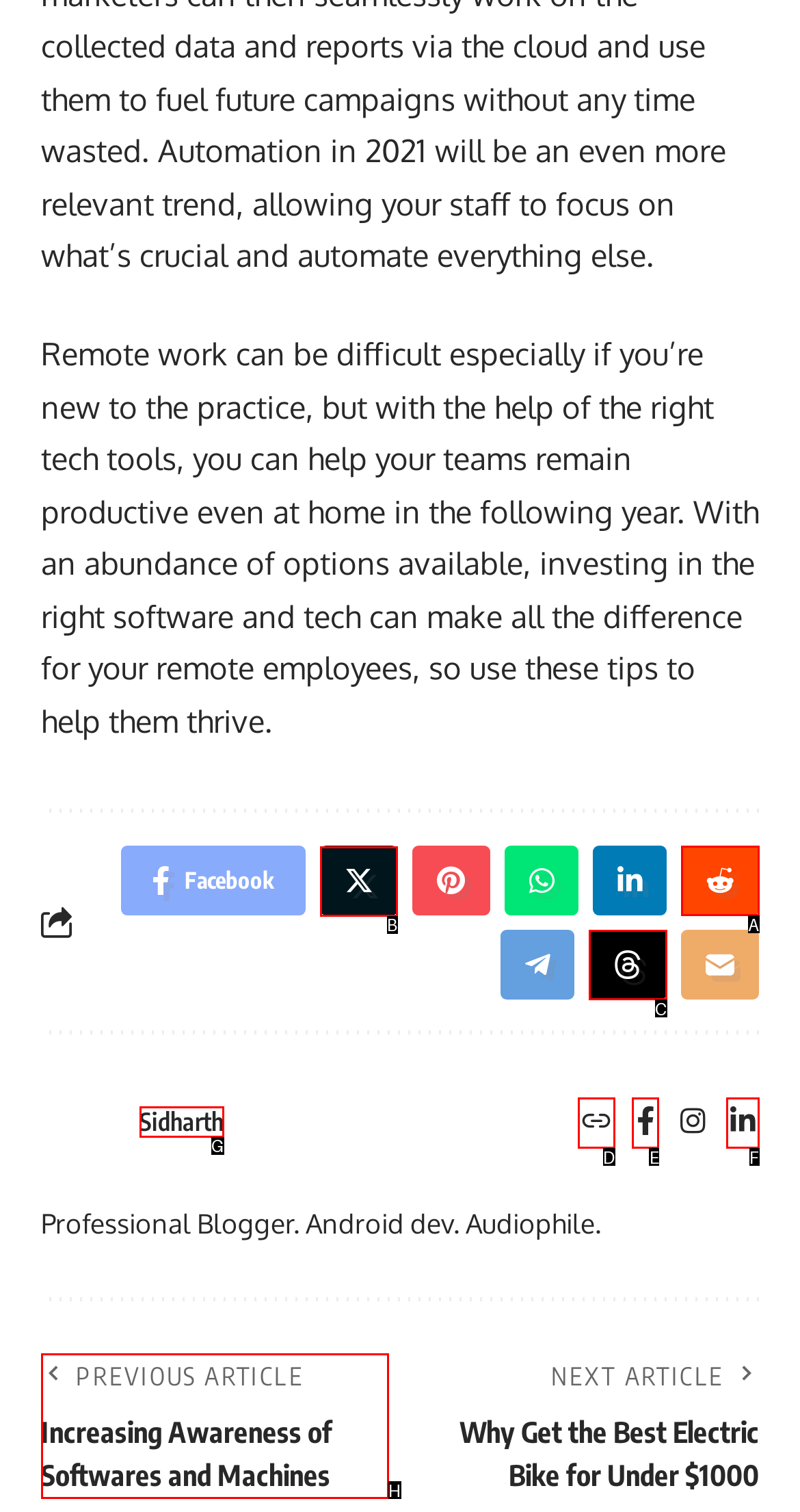Indicate the UI element to click to perform the task: Share on Twitter. Reply with the letter corresponding to the chosen element.

B